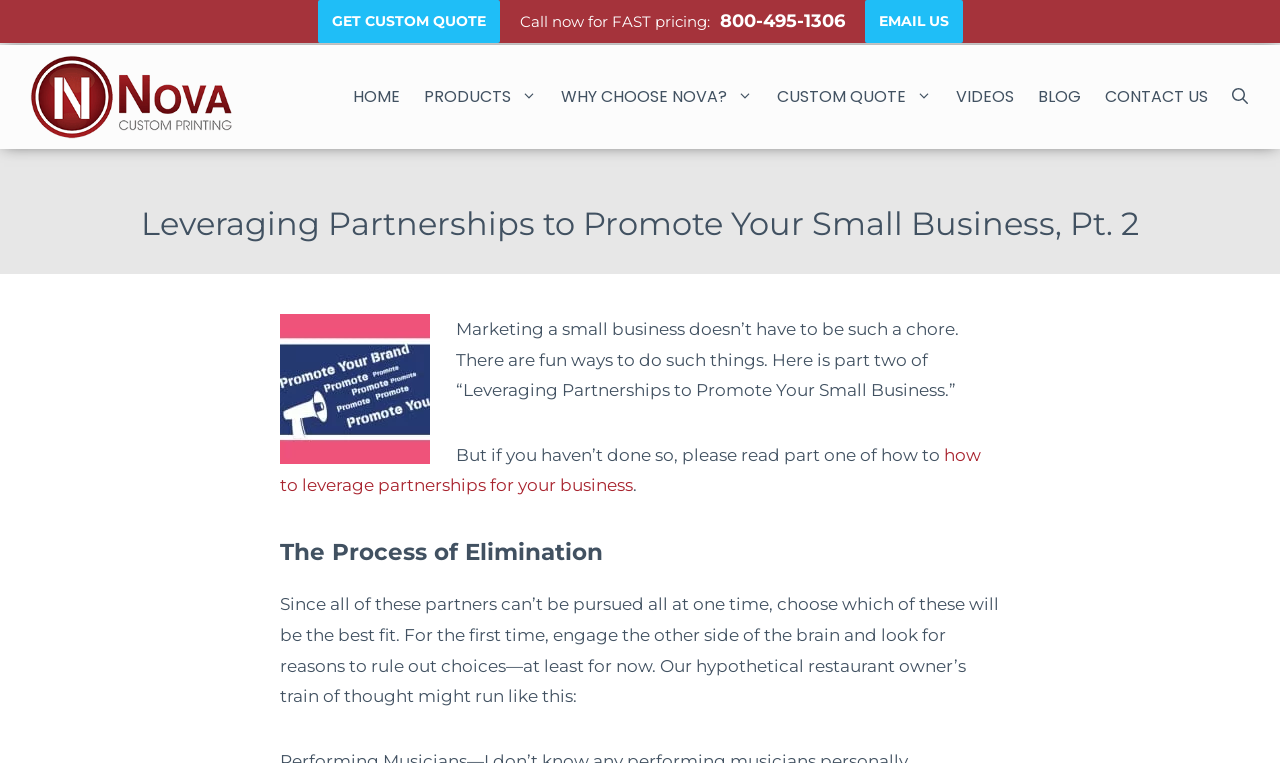What type of business is used as an example in the article? From the image, respond with a single word or brief phrase.

Restaurant